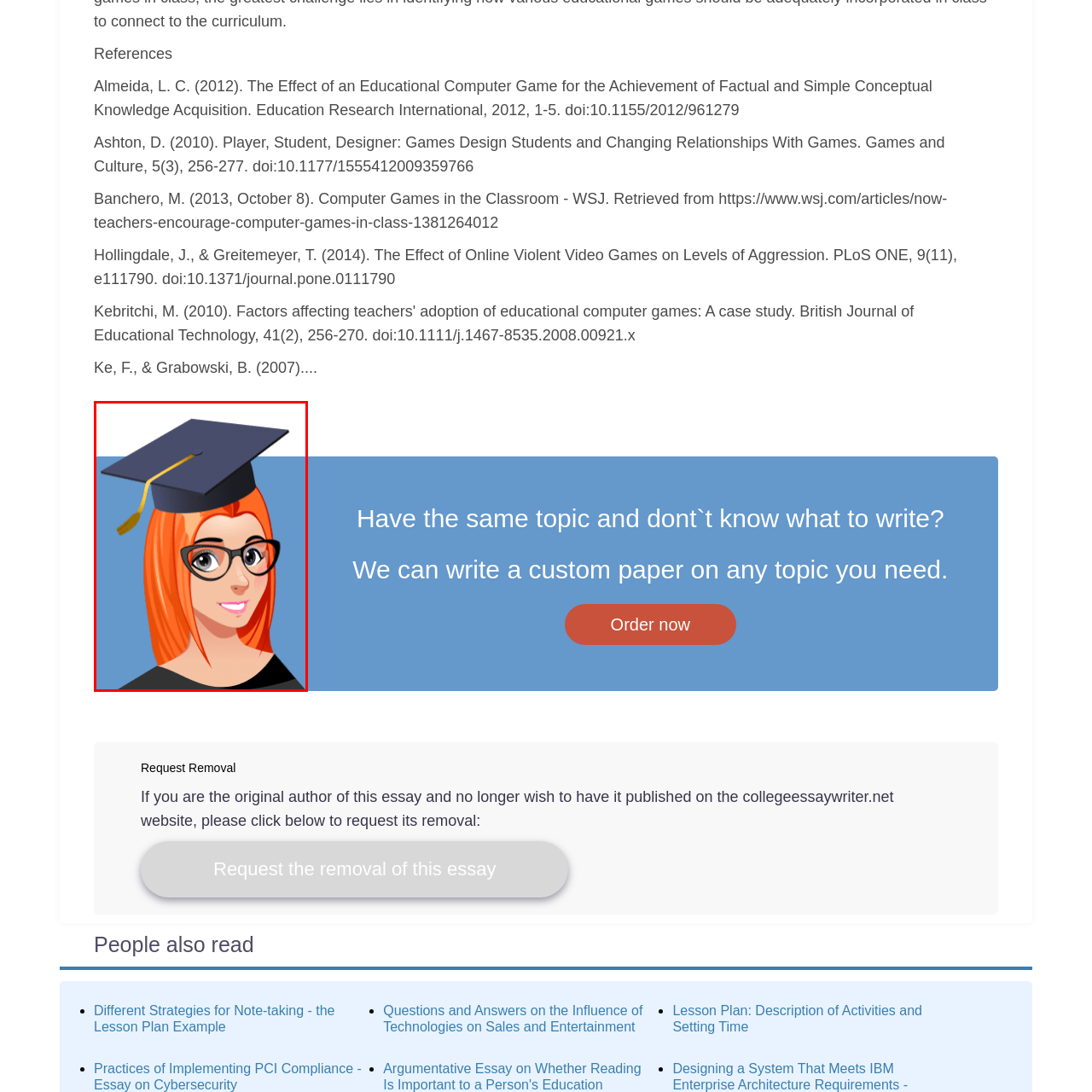What is the character wearing on their head?
Examine the portion of the image surrounded by the red bounding box and deliver a detailed answer to the question.

The character is wearing a graduation cap, which is a symbol of academic achievement and success, as mentioned in the caption.